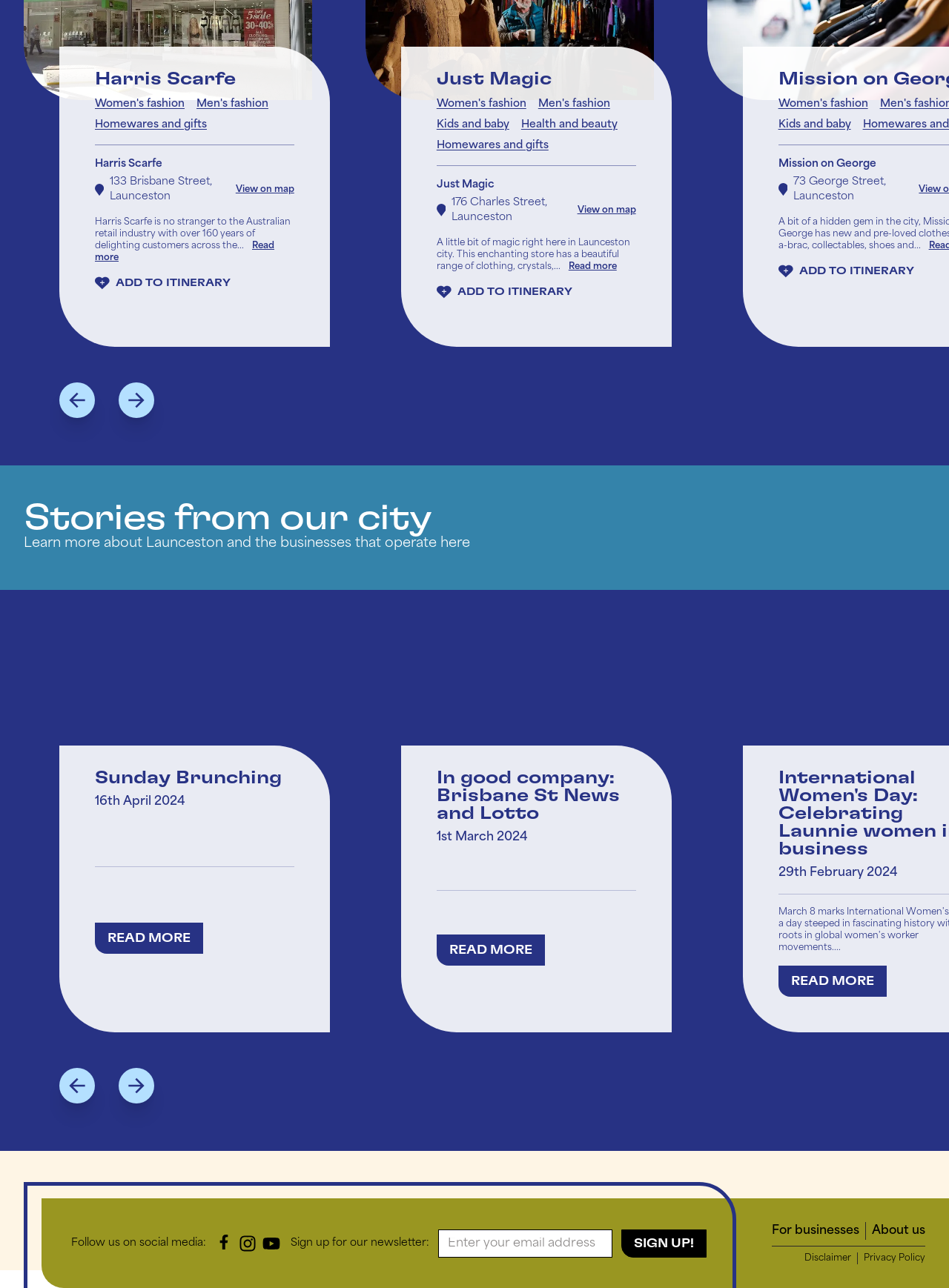What is the purpose of the 'ADD TO ITINERARY' button? Look at the image and give a one-word or short phrase answer.

To add a store to an itinerary